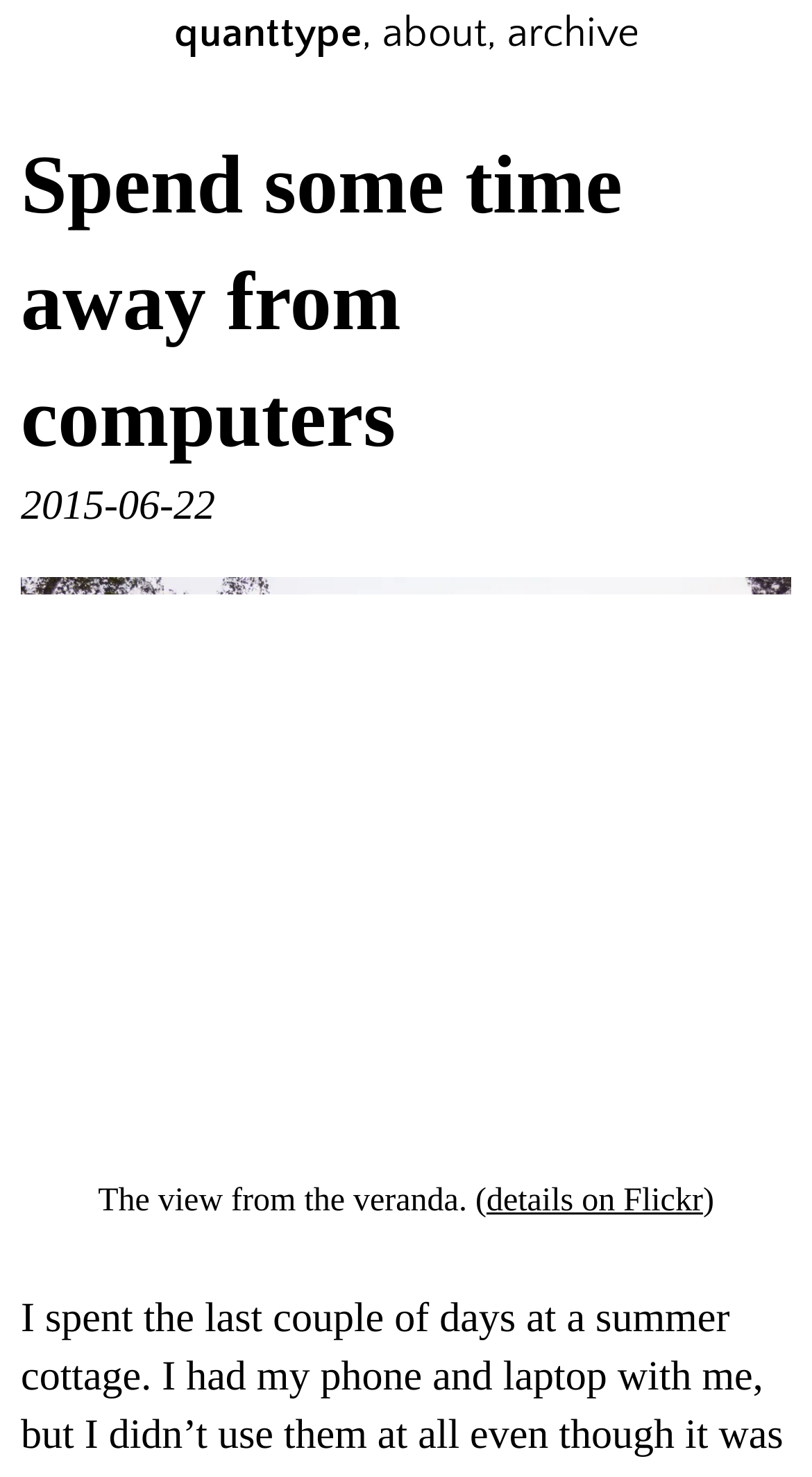Give a succinct answer to this question in a single word or phrase: 
What type of element is the main heading?

heading